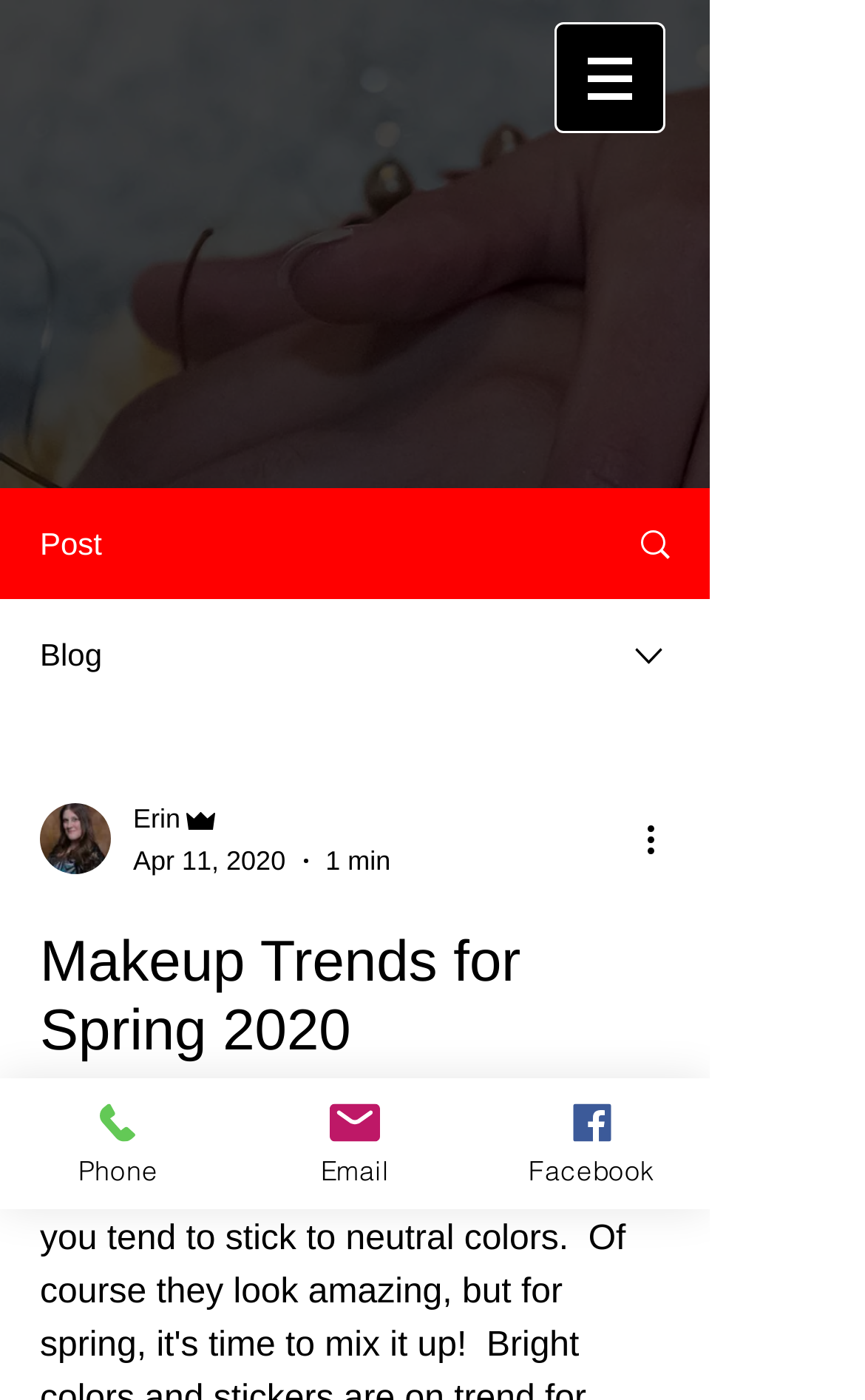Please locate the bounding box coordinates of the element that should be clicked to achieve the given instruction: "Click the more actions button".

[0.738, 0.58, 0.8, 0.618]